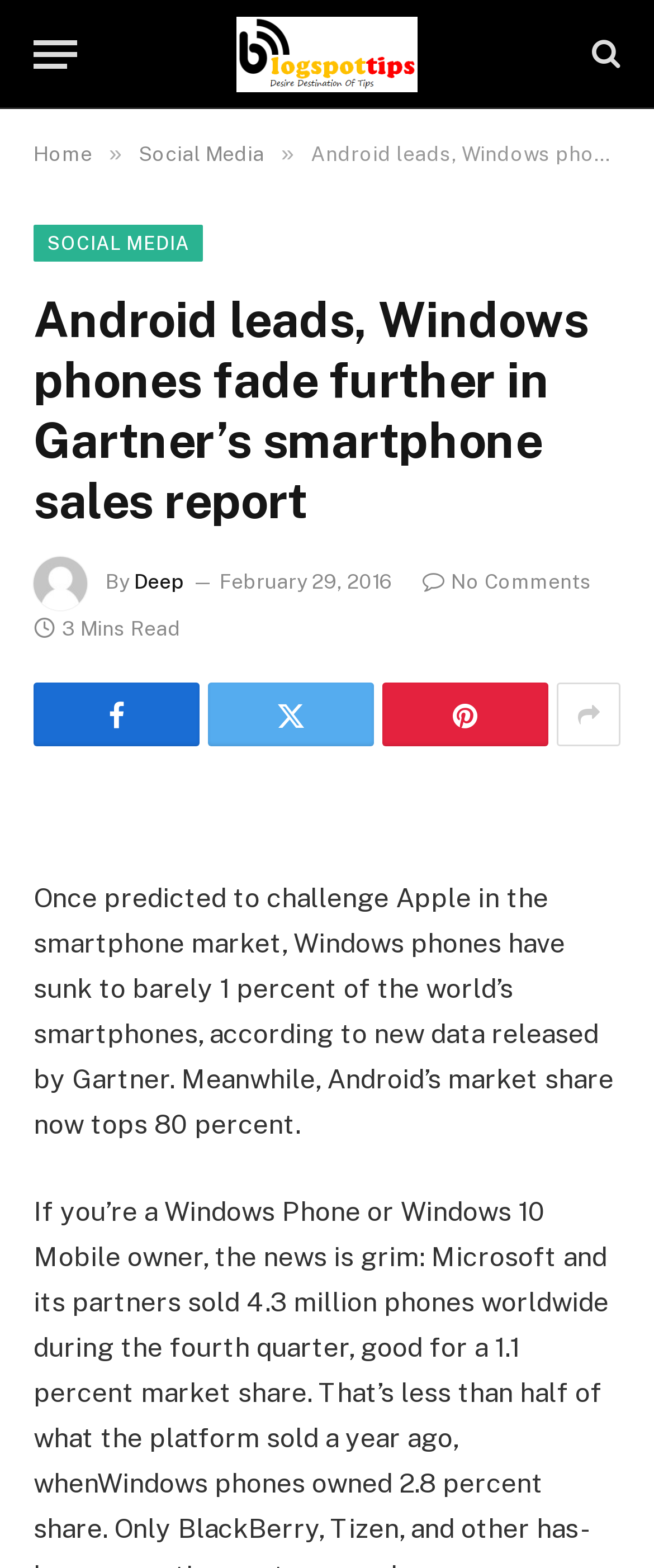From the element description: "Deep", extract the bounding box coordinates of the UI element. The coordinates should be expressed as four float numbers between 0 and 1, in the order [left, top, right, bottom].

[0.205, 0.364, 0.282, 0.379]